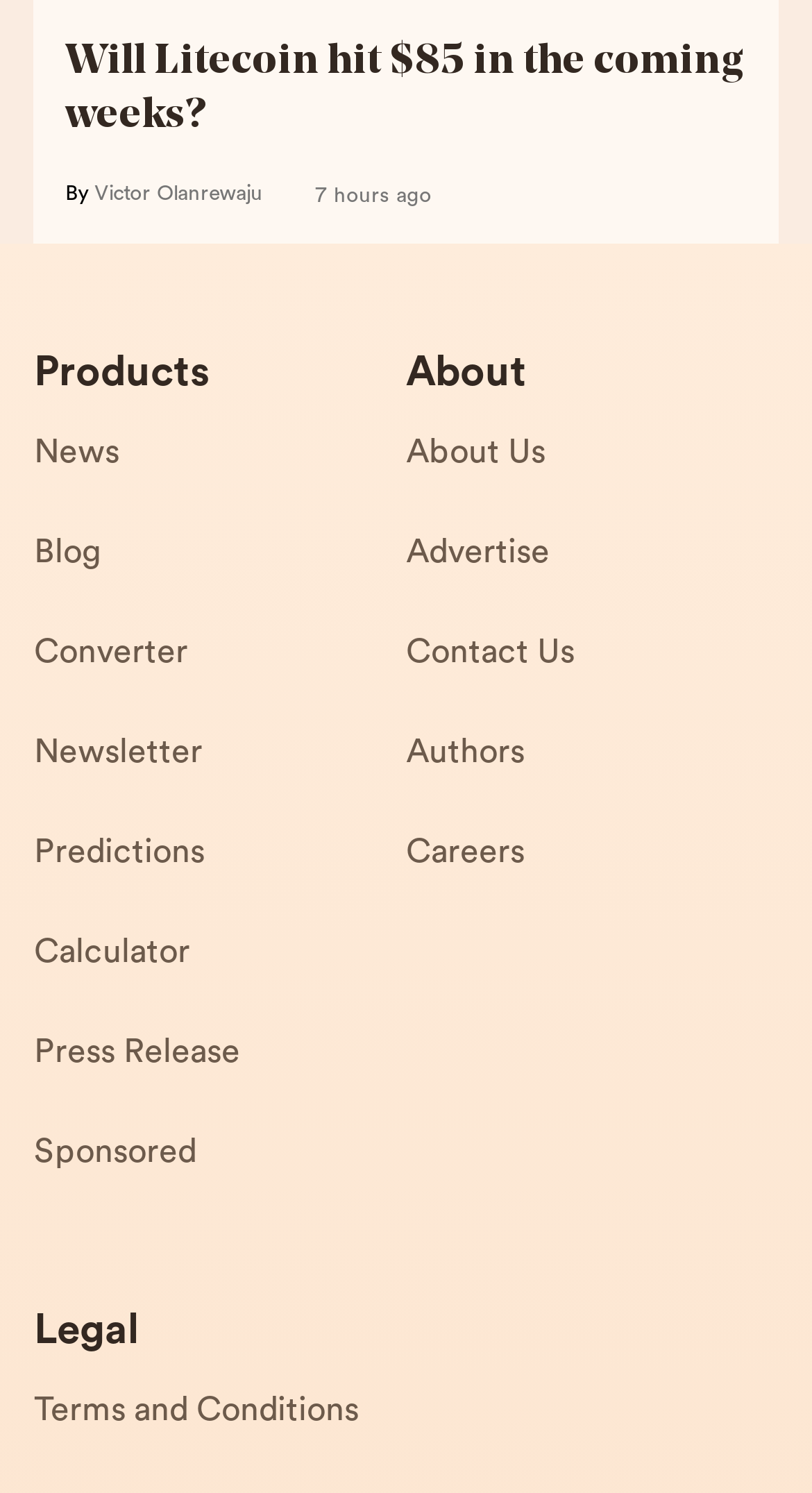How many subcategories are there under 'About'?
Using the image, respond with a single word or phrase.

5